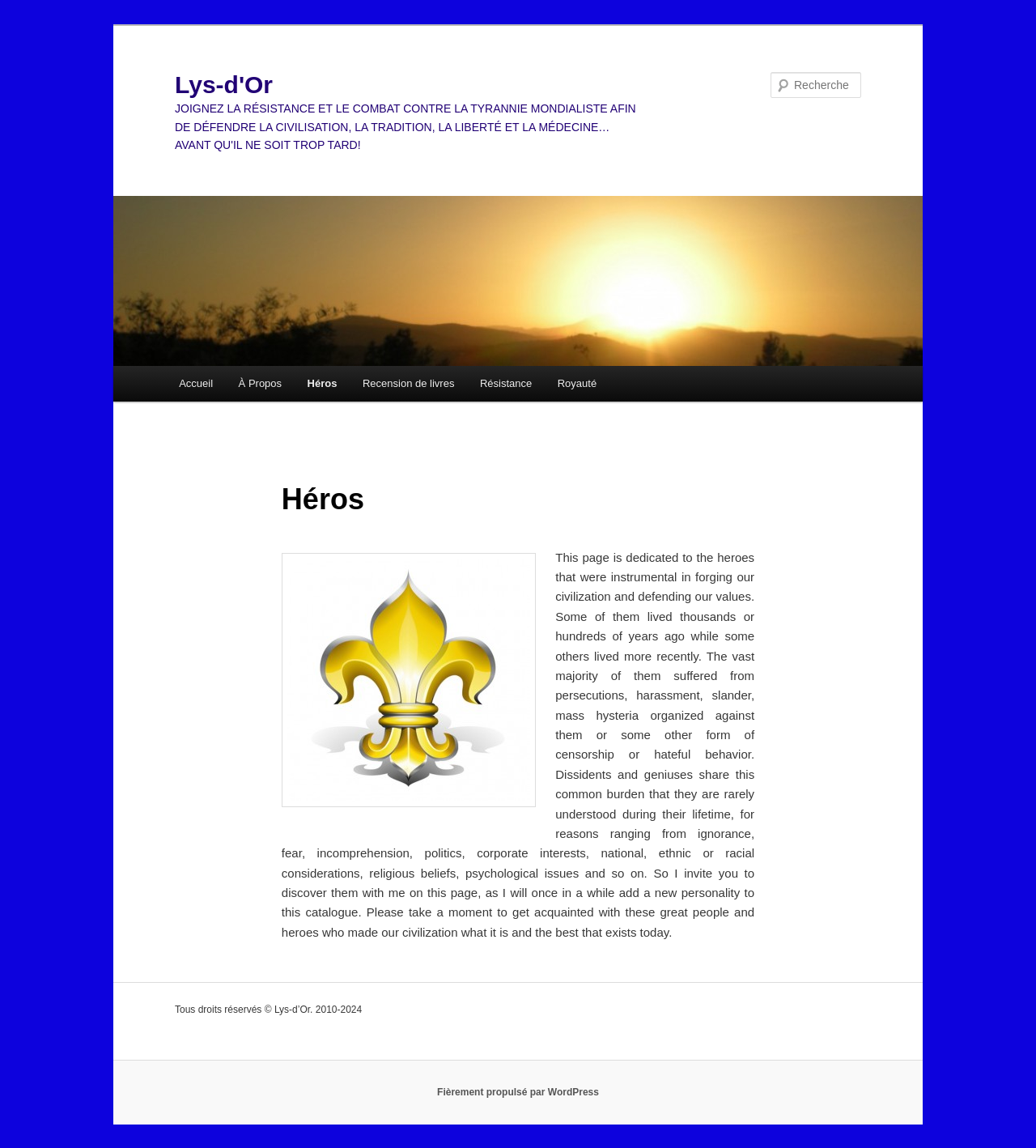What is the purpose of this webpage?
Provide a short answer using one word or a brief phrase based on the image.

To showcase heroes